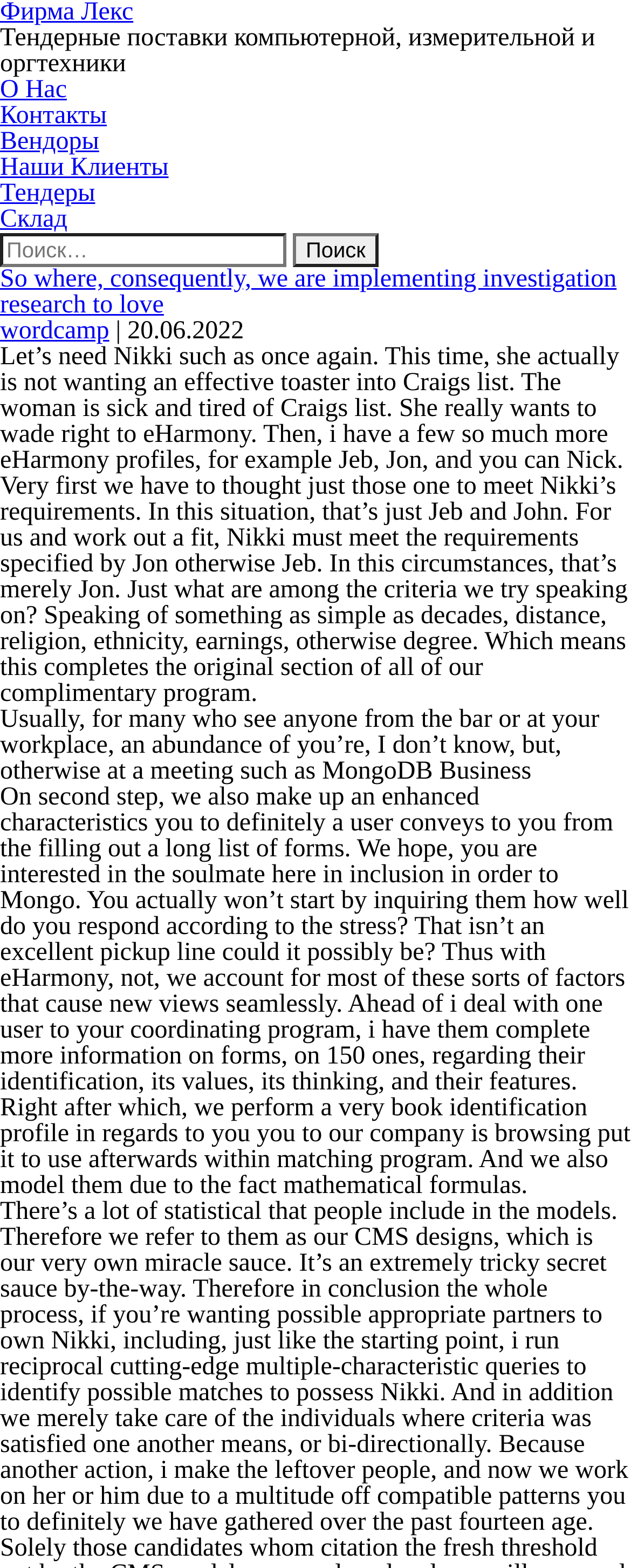Using a single word or phrase, answer the following question: 
What is the date mentioned on the webpage?

20.06.2022